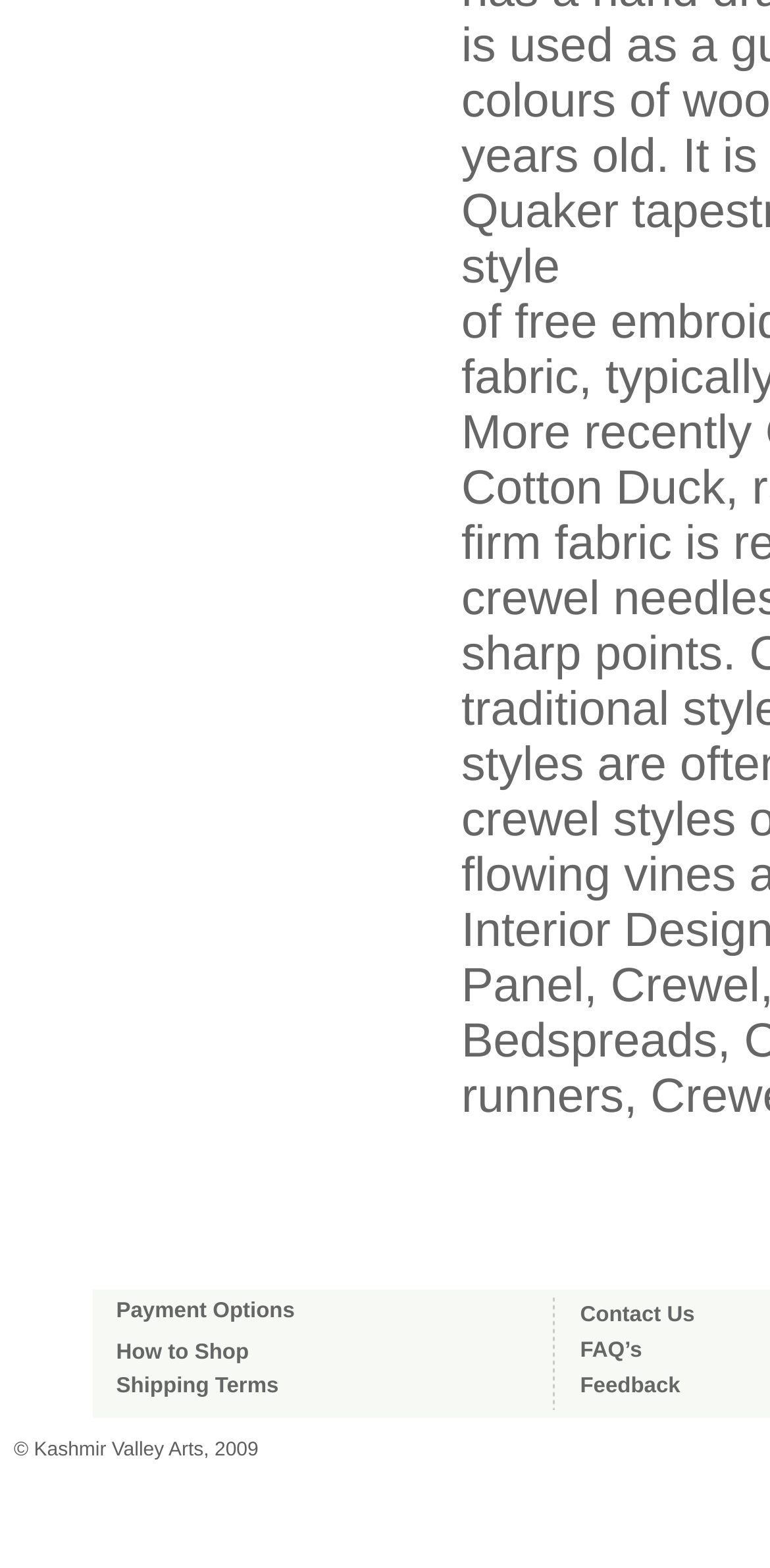What is the copyright information?
Use the image to give a comprehensive and detailed response to the question.

I found the copyright information at the bottom of the webpage, which states '© Kashmir Valley Arts, 2009', indicating that the website is owned by Kashmir Valley Arts and was created in 2009.